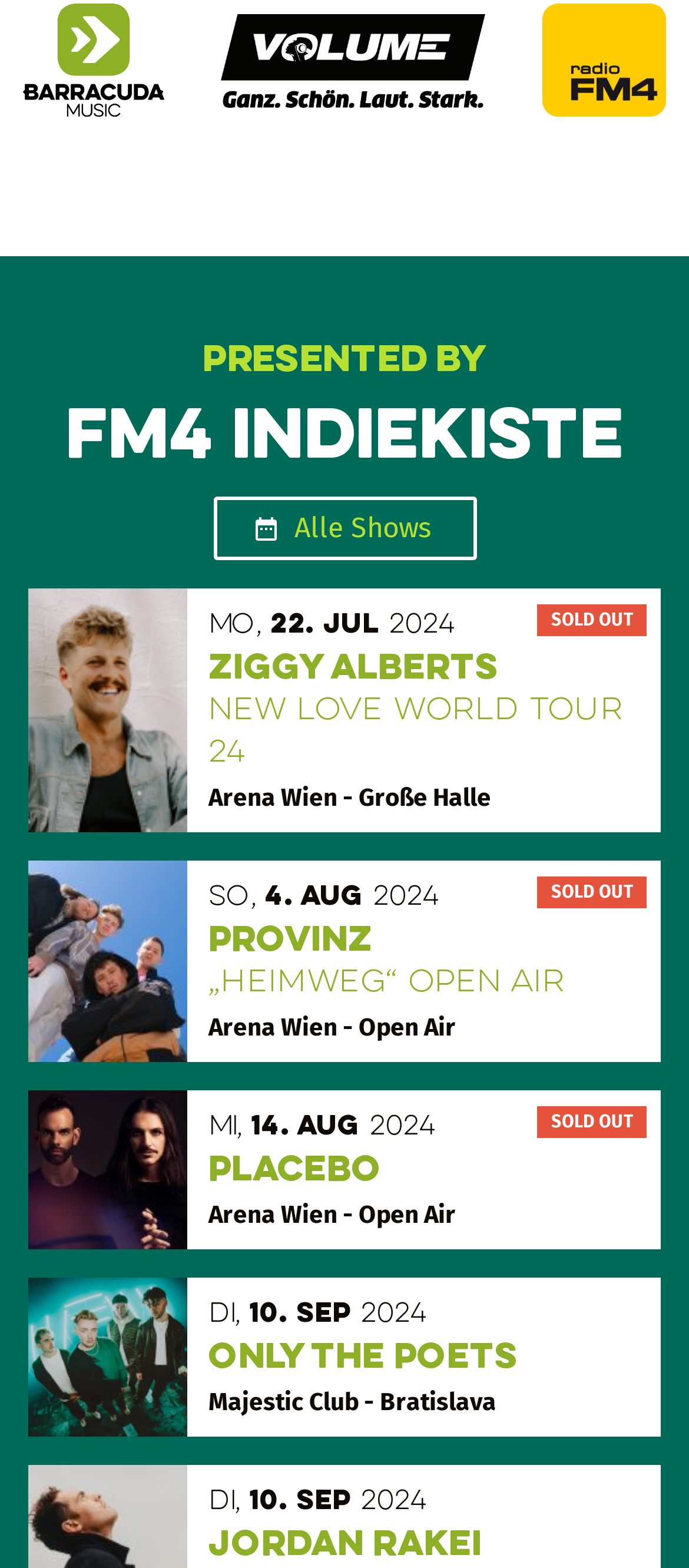What is the name of the event on August 4, 2024?
Answer the question with a single word or phrase, referring to the image.

Provinz Heimweg Open Air